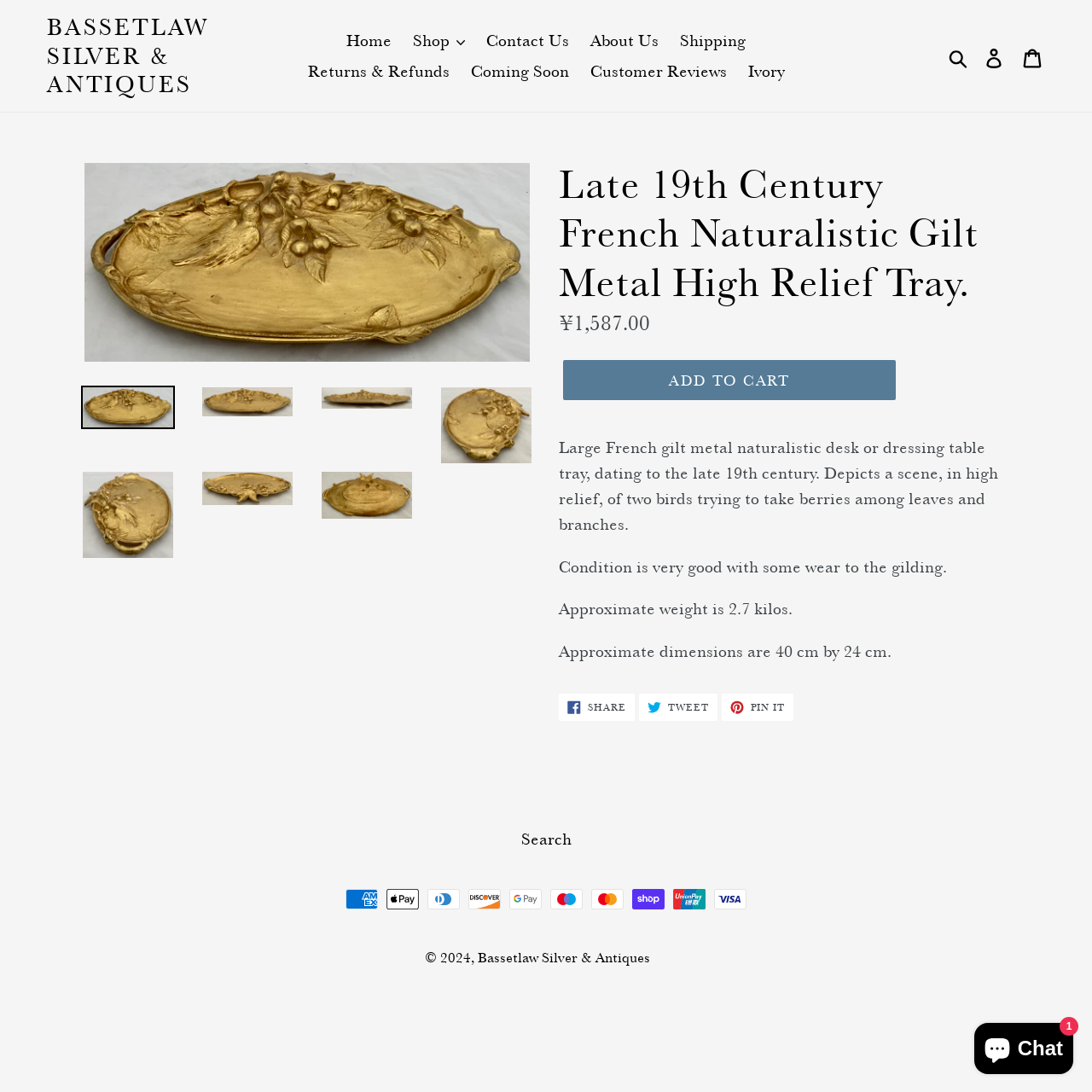Use a single word or phrase to answer the following:
What is the approximate weight of the tray?

2.7 kilos